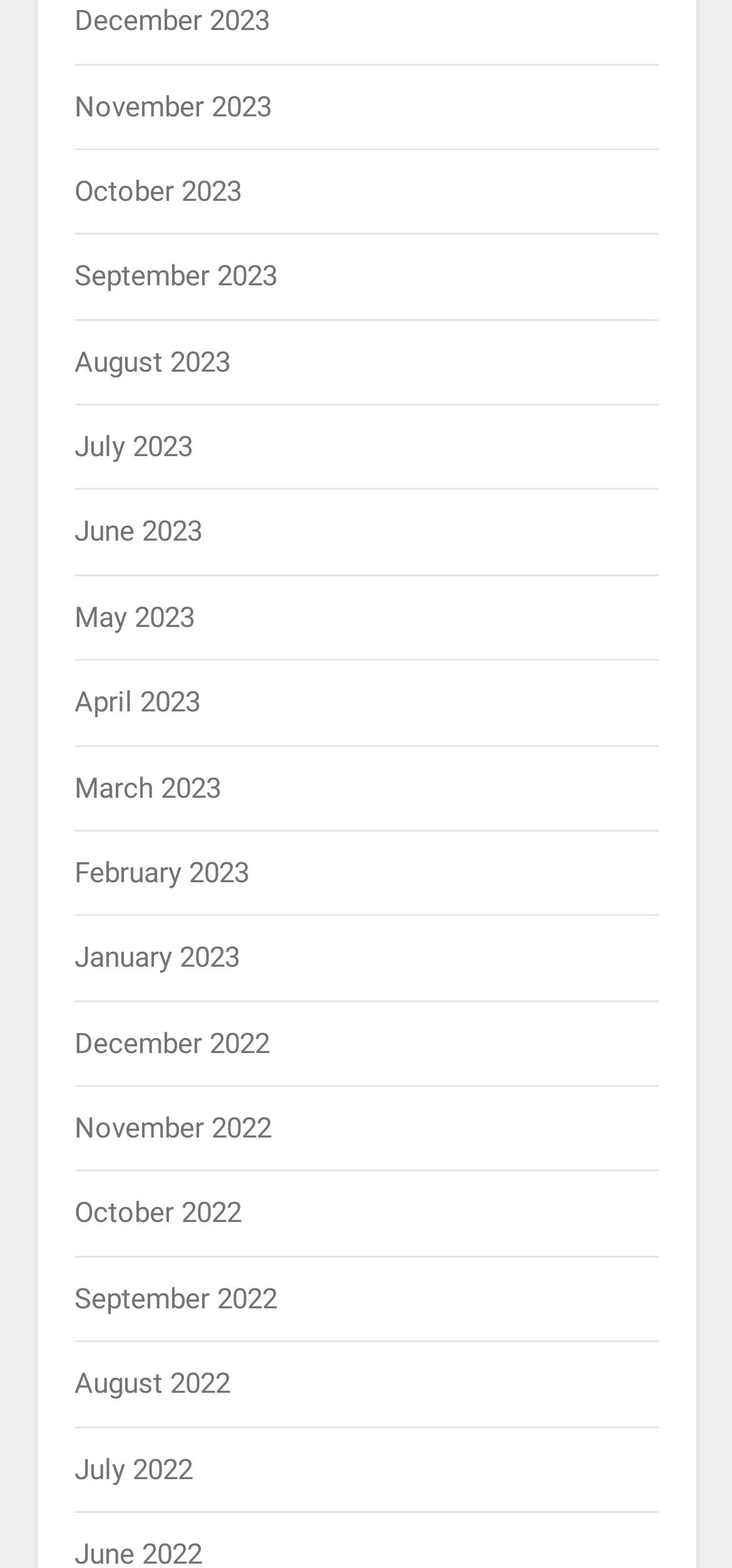Using details from the image, please answer the following question comprehensively:
Is there a link for the current month?

I examined the list of links and found that the first link is 'December 2023', which is the current month, indicating that there is a link for the current month.